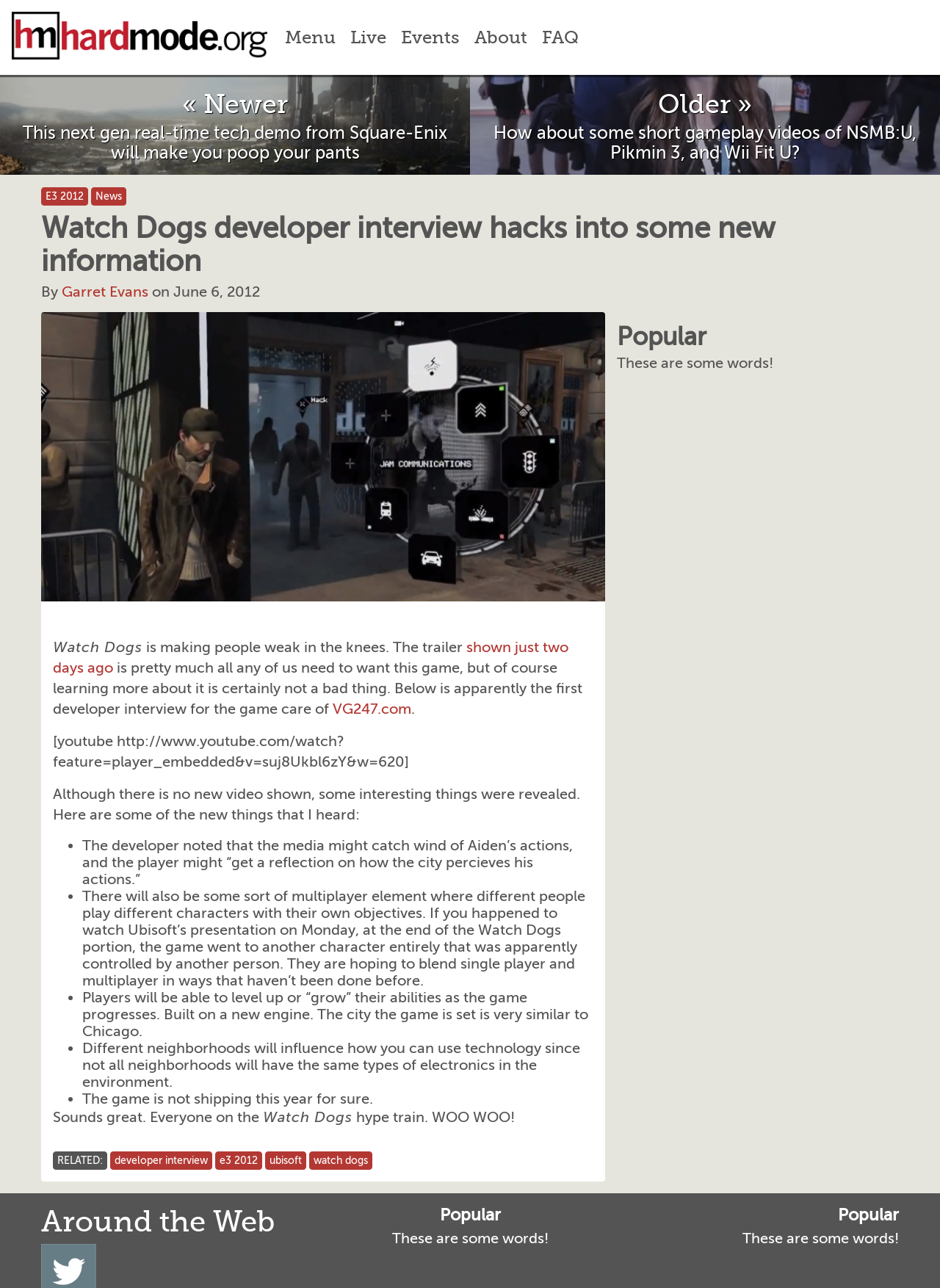Find the bounding box coordinates for the UI element whose description is: "e3 2012". The coordinates should be four float numbers between 0 and 1, in the format [left, top, right, bottom].

[0.229, 0.894, 0.279, 0.908]